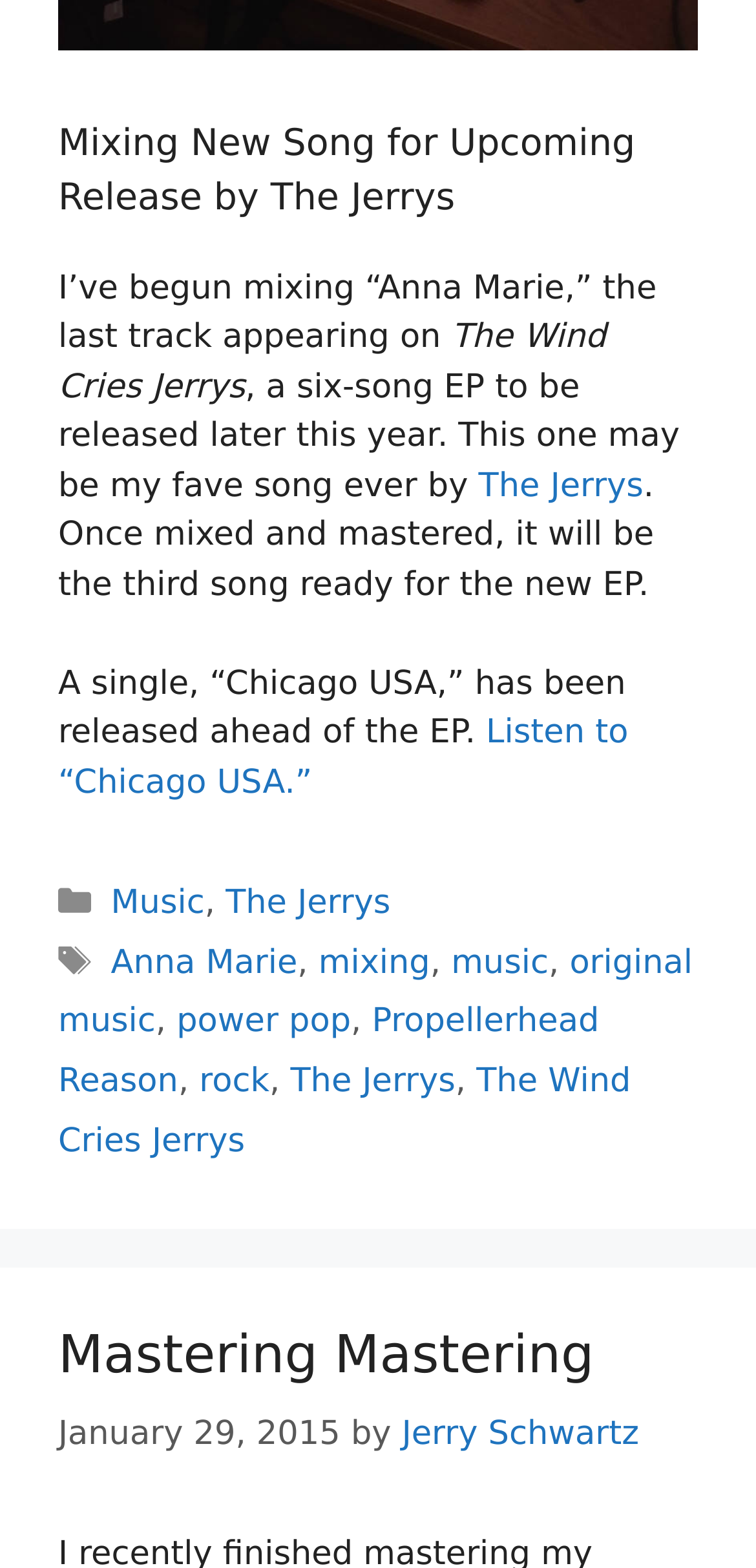Mark the bounding box of the element that matches the following description: "Mastering Mastering".

[0.077, 0.846, 0.786, 0.884]